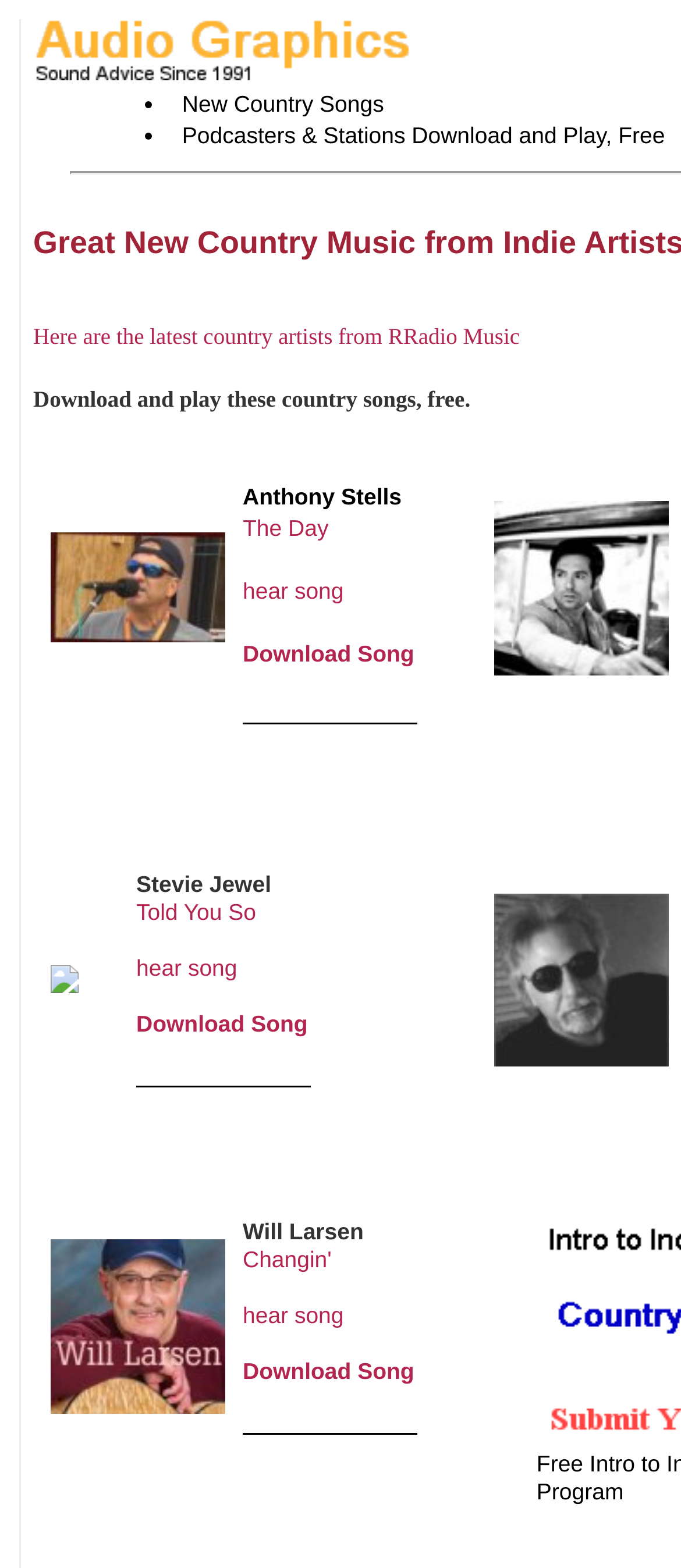Respond to the question below with a single word or phrase:
How many links are there to download songs?

3